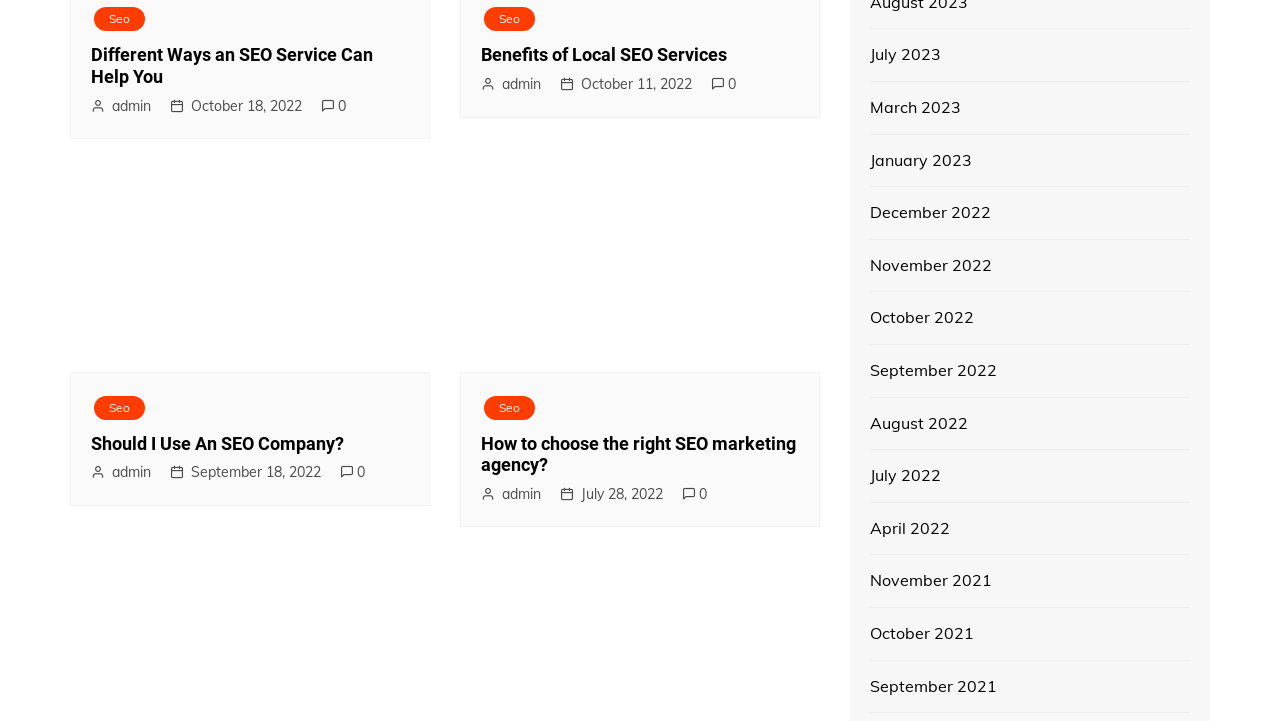Highlight the bounding box coordinates of the region I should click on to meet the following instruction: "View 'Should I Use An SEO Company?' article".

[0.055, 0.358, 0.336, 0.386]